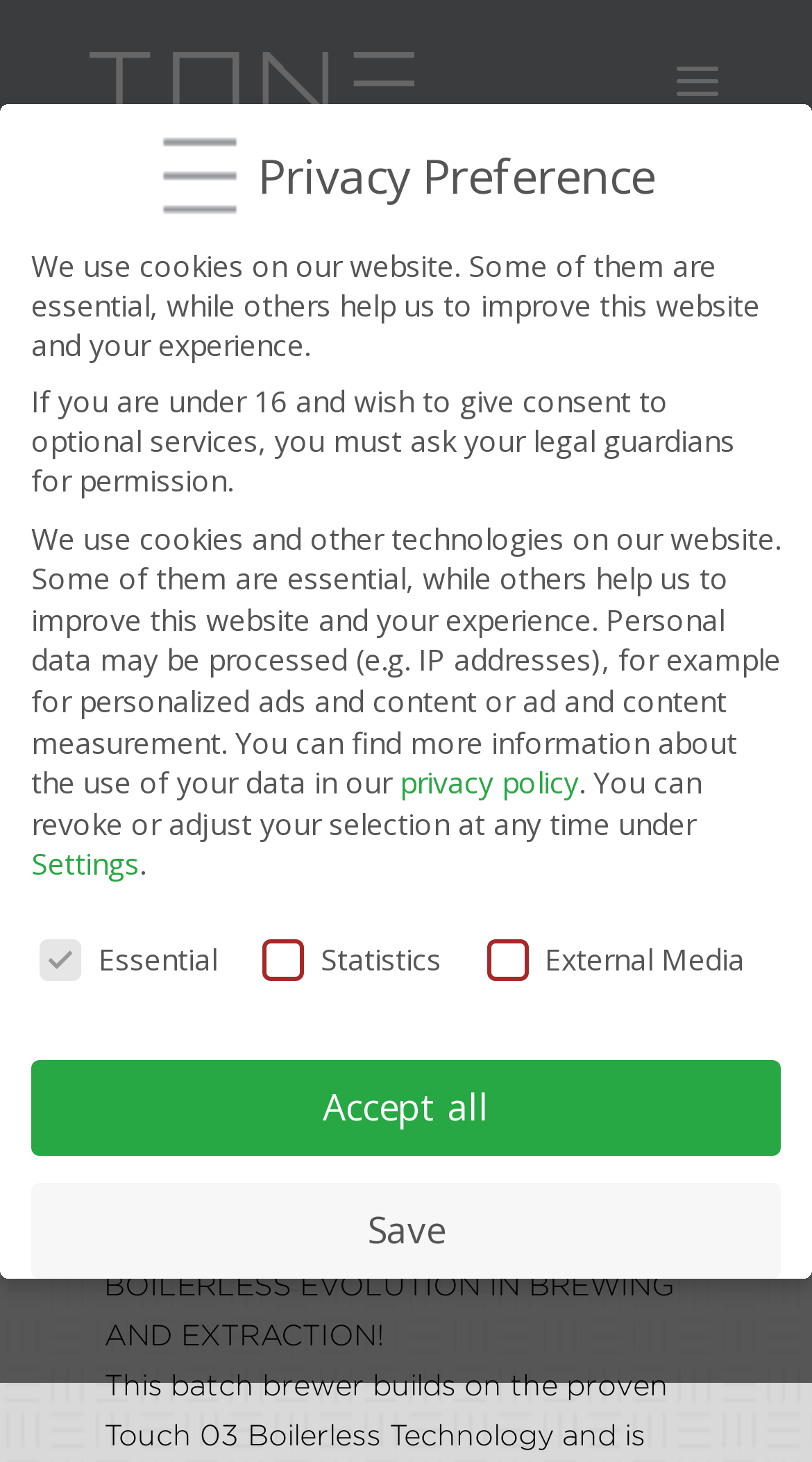Please provide a detailed answer to the question below by examining the image:
What is the function of the 'Save' button?

The 'Save' button is located in the 'Privacy Preference' section of the webpage, and it is focused, indicating that it is the default action. This suggests that the function of the 'Save' button is to save the user's privacy preferences.